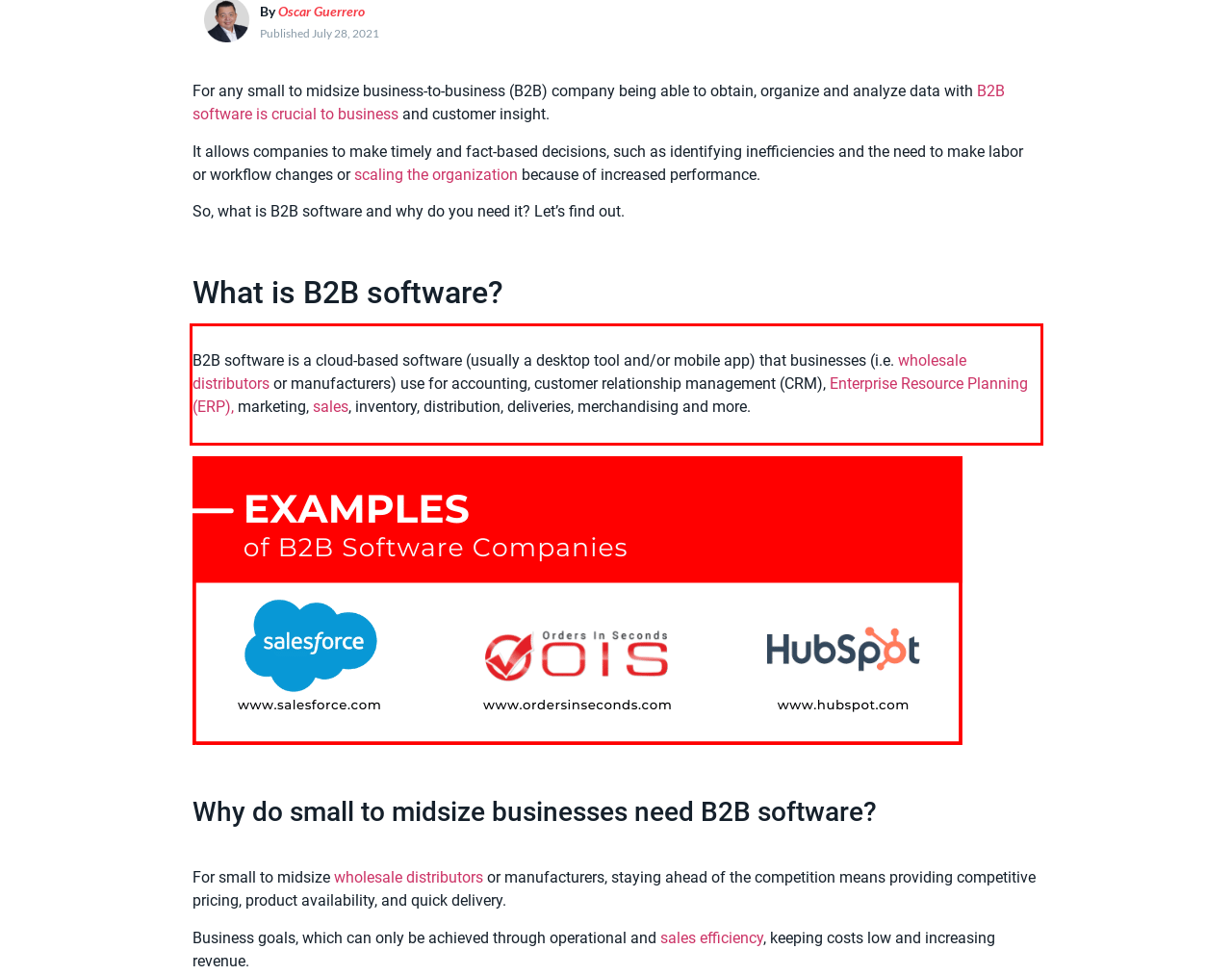There is a screenshot of a webpage with a red bounding box around a UI element. Please use OCR to extract the text within the red bounding box.

B2B software is a cloud-based software (usually a desktop tool and/or mobile app) that businesses (i.e. wholesale distributors or manufacturers) use for accounting, customer relationship management (CRM), Enterprise Resource Planning (ERP), marketing, sales, inventory, distribution, deliveries, merchandising and more.